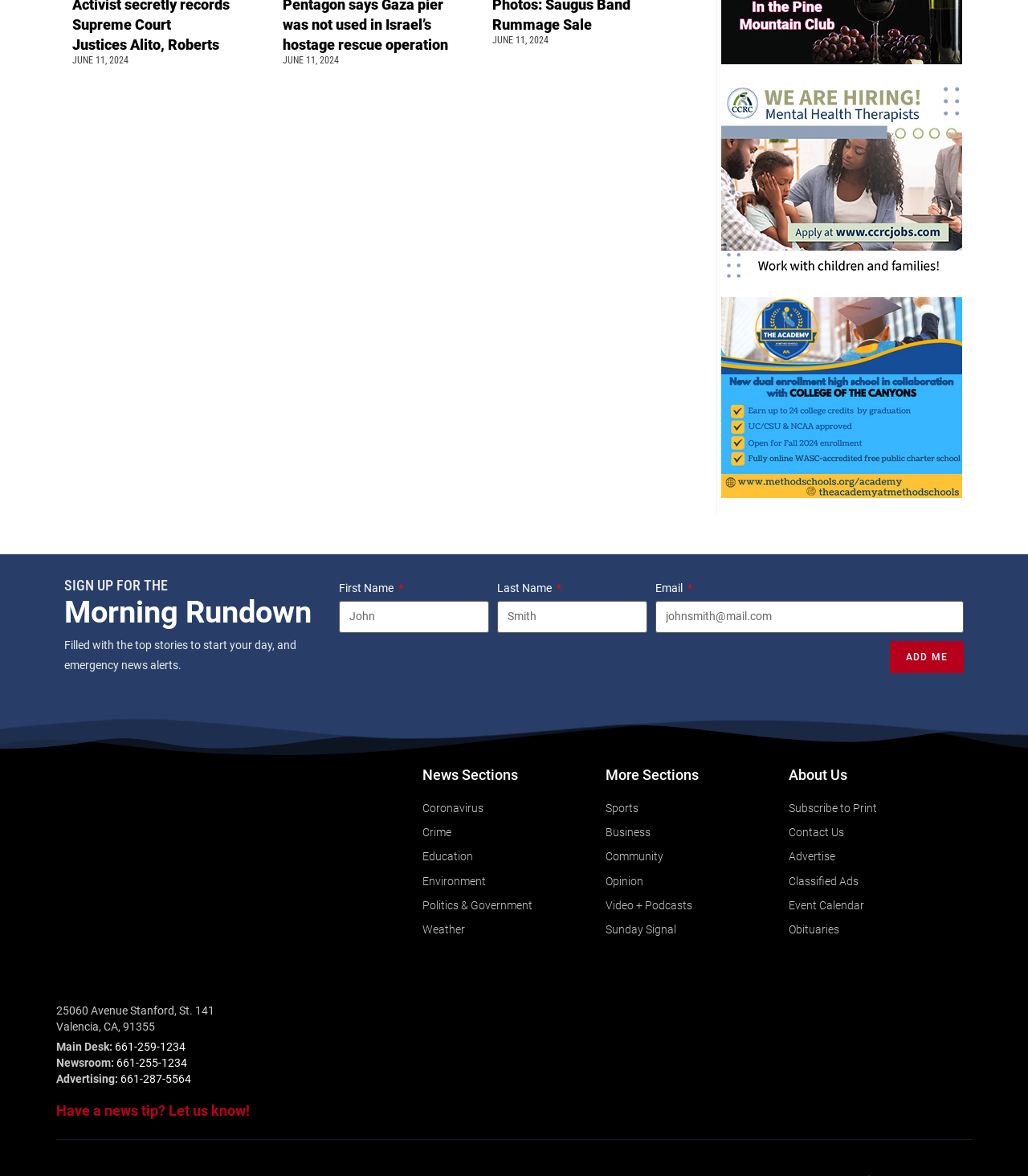From the element description: "Call us today 253-327-1177", extract the bounding box coordinates of the UI element. The coordinates should be expressed as four float numbers between 0 and 1, in the order [left, top, right, bottom].

None